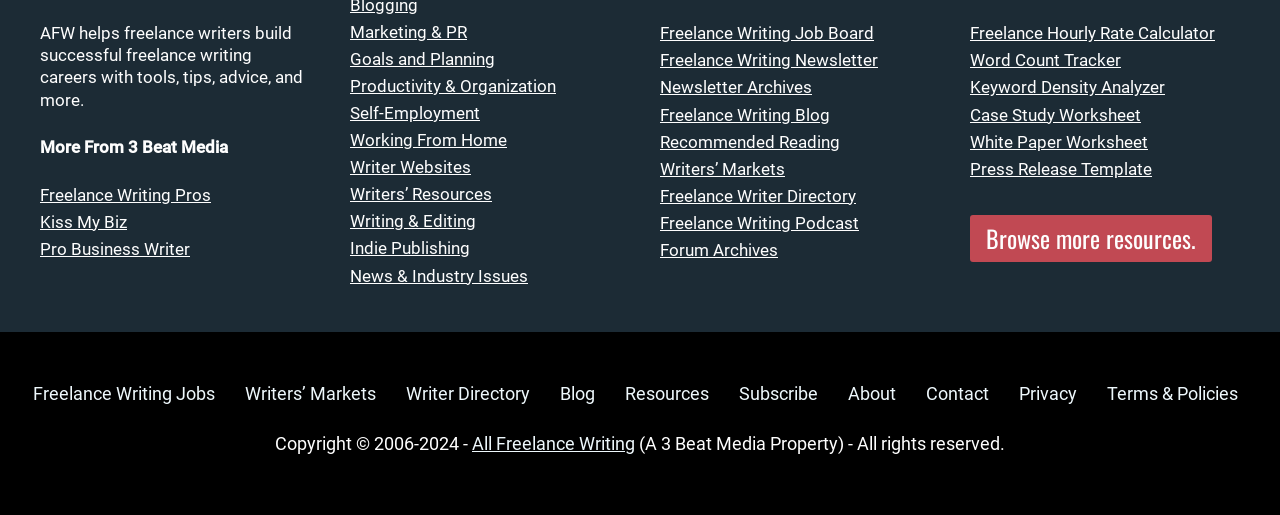How many tools are provided by AFW?
Based on the image, answer the question with a single word or brief phrase.

7